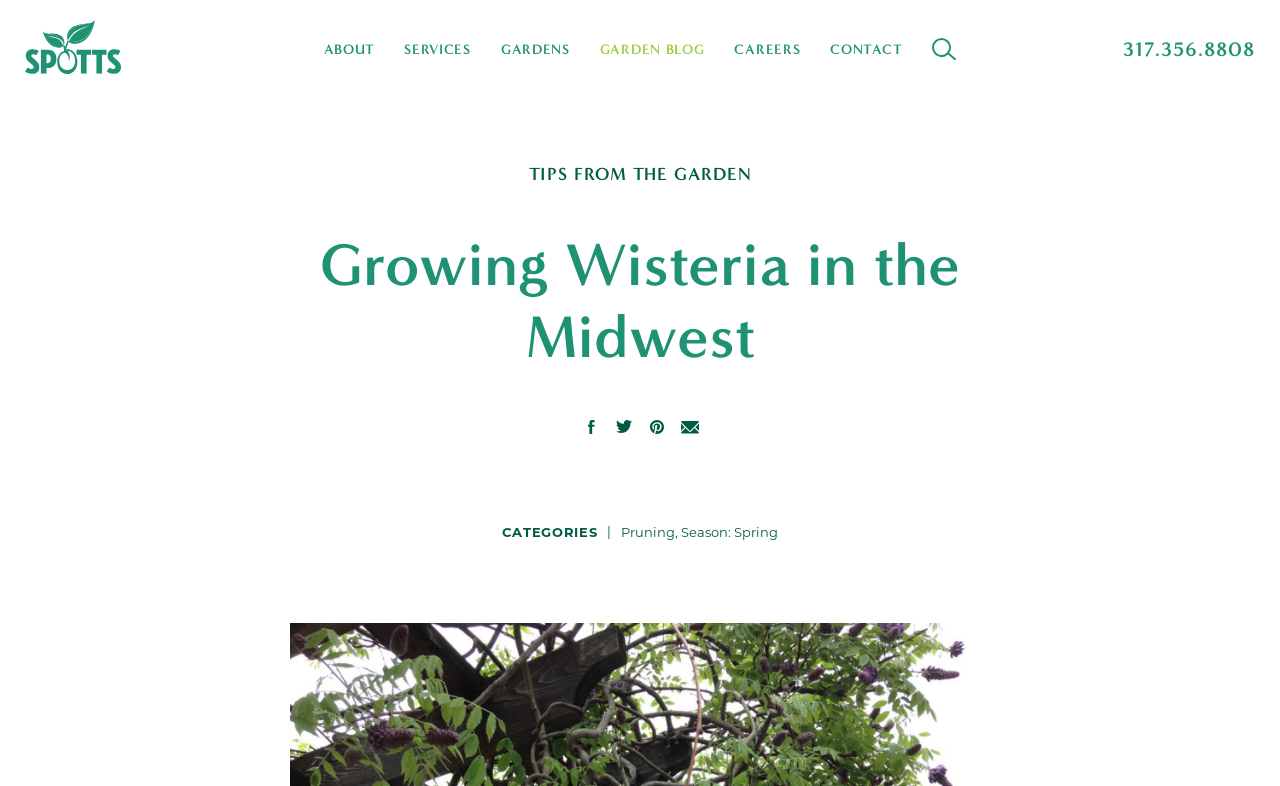What is the phone number of the garden service?
Relying on the image, give a concise answer in one word or a brief phrase.

317.356.8808